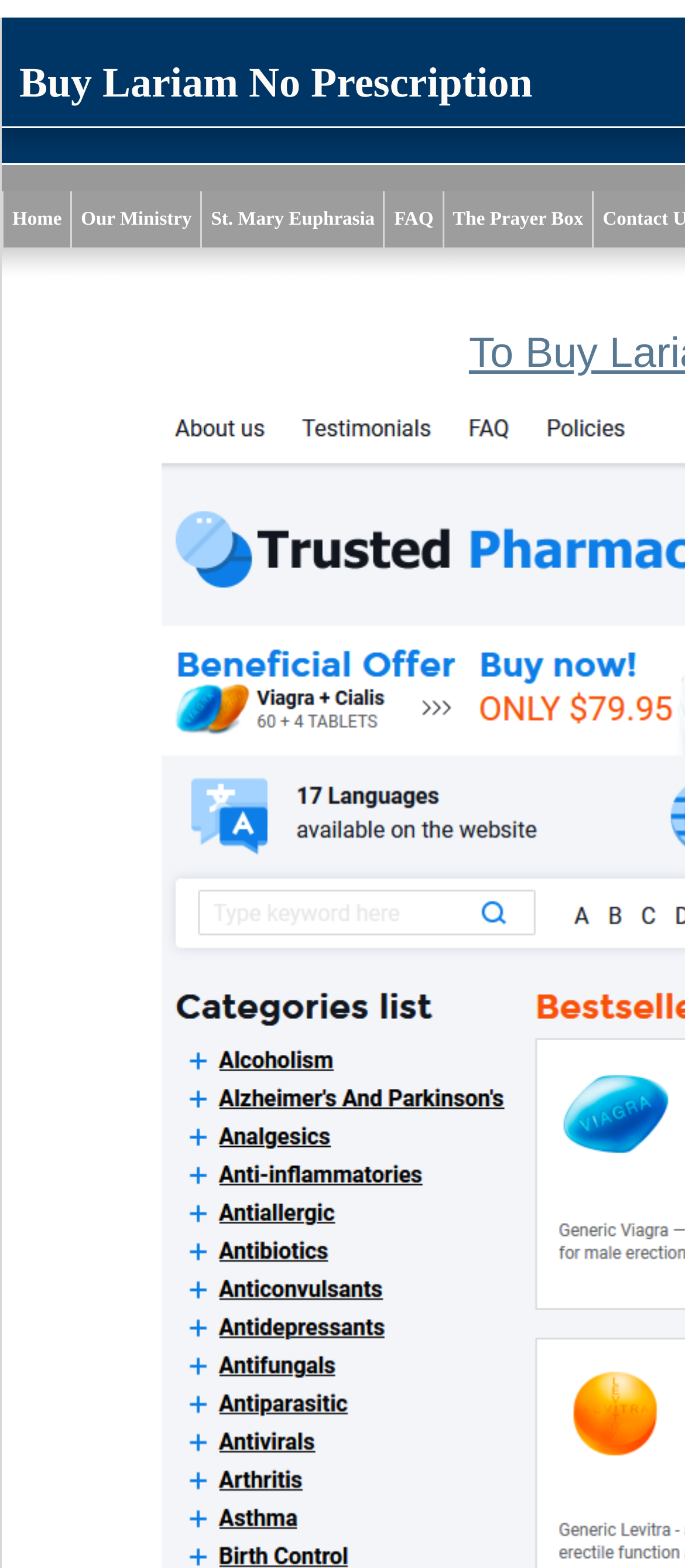What is the third link in the top menu?
Based on the image content, provide your answer in one word or a short phrase.

St. Mary Euphrasia